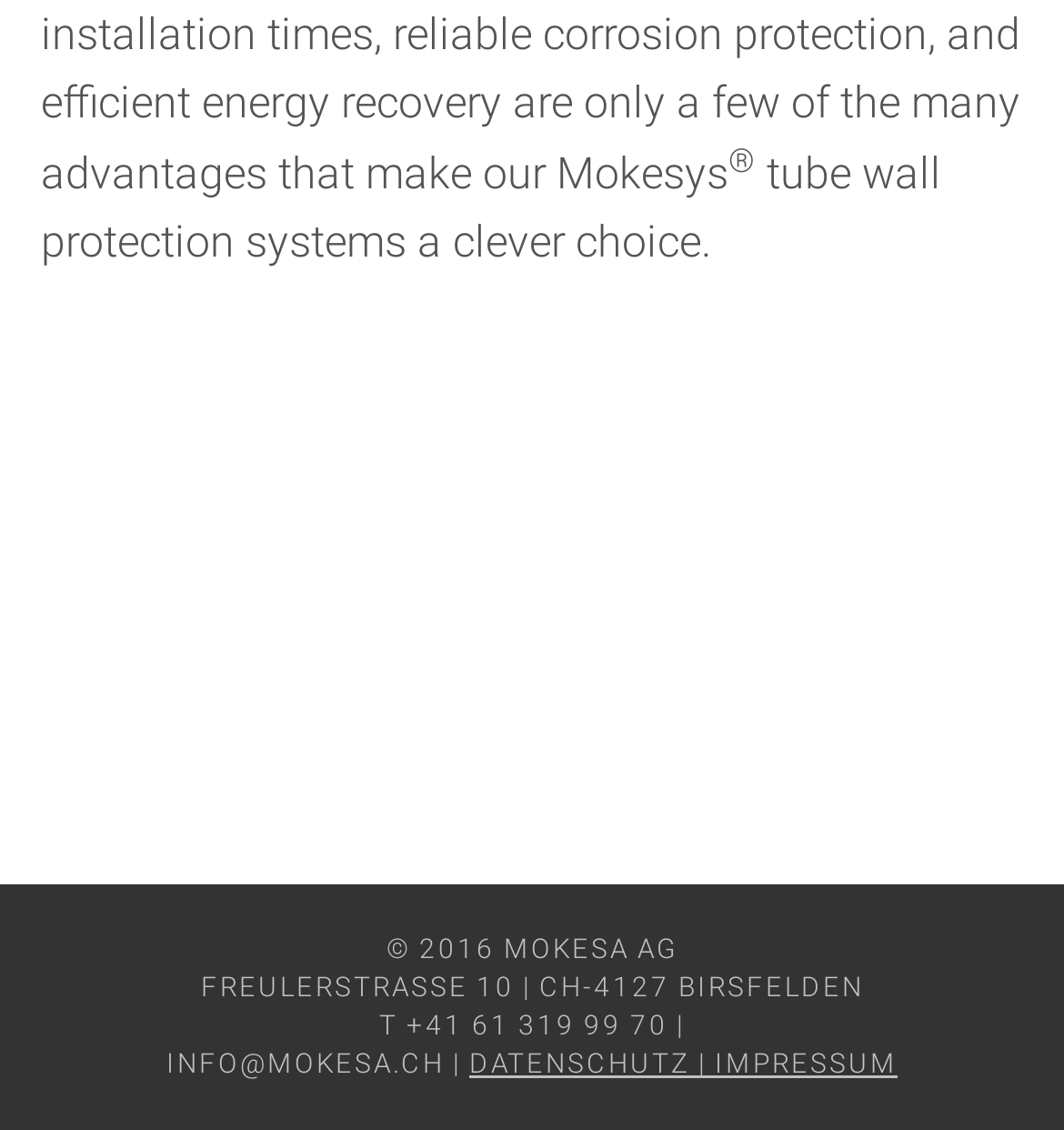Mark the bounding box of the element that matches the following description: "Impressum".

[0.672, 0.928, 0.844, 0.955]